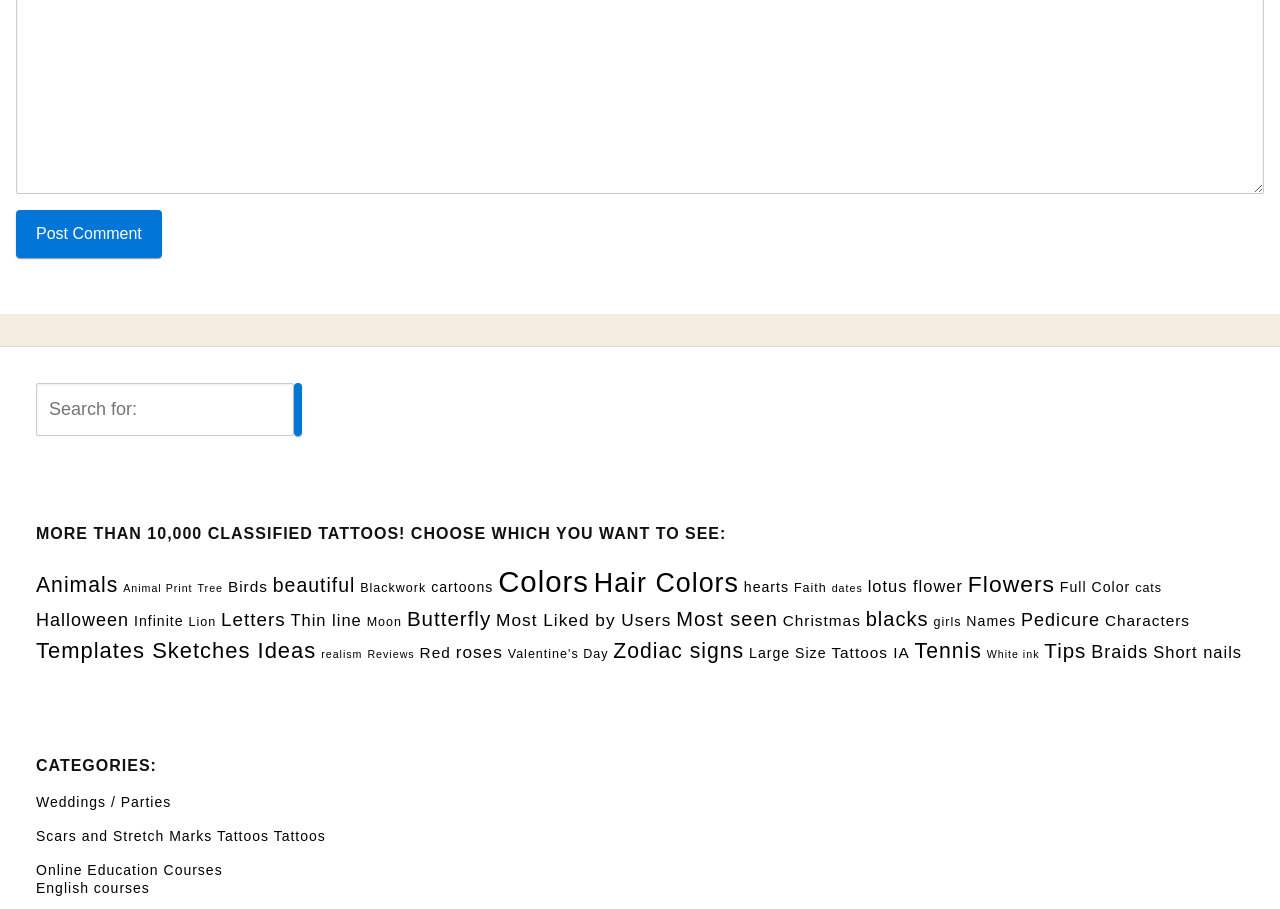From the details in the image, provide a thorough response to the question: What is the category with the most items?

By examining the links on the webpage, I found that the category 'Colores' has 46 items, which is the highest number of items among all categories.